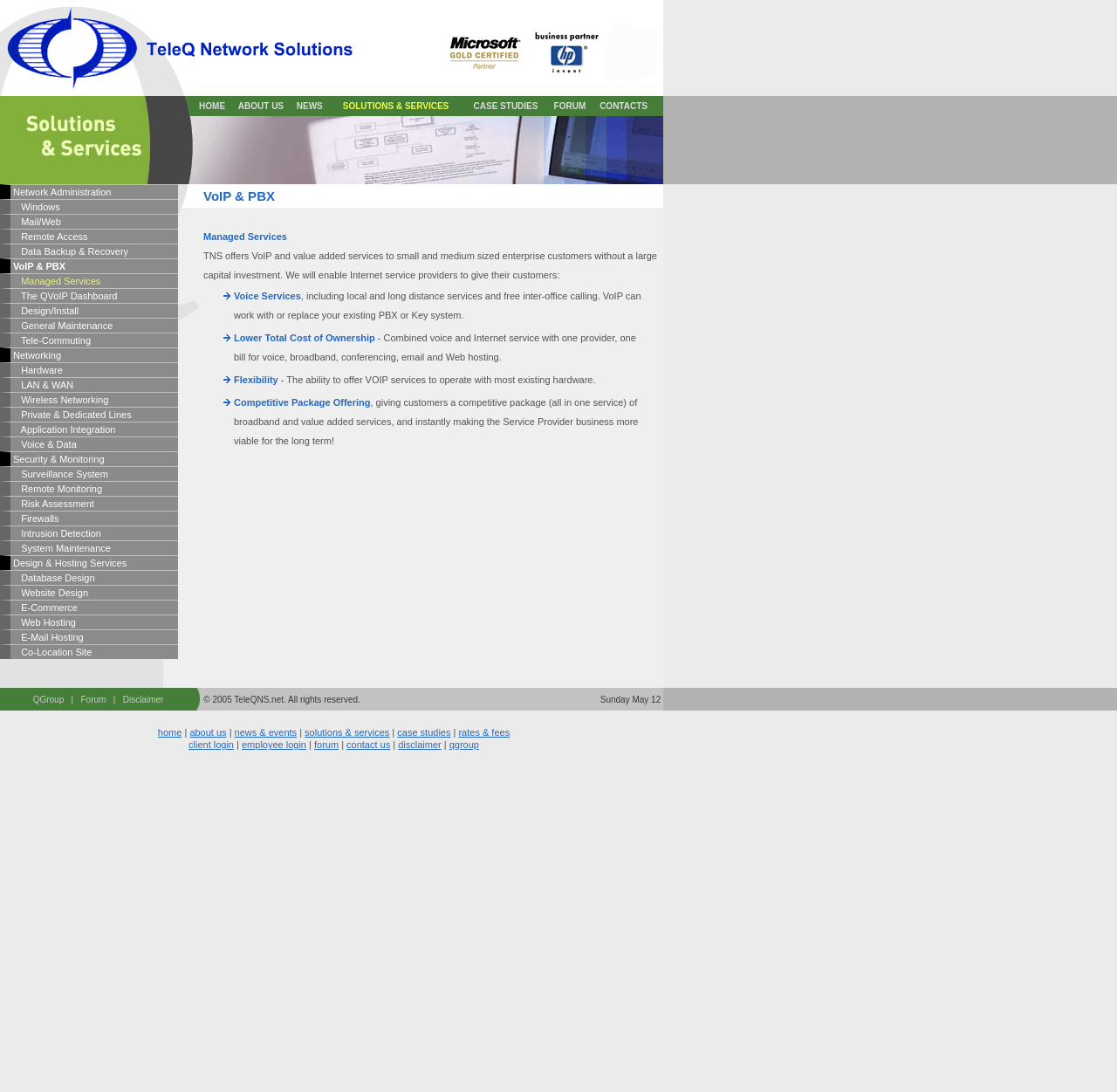Please identify the bounding box coordinates for the region that you need to click to follow this instruction: "Learn about Network Administration".

[0.0, 0.169, 0.159, 0.182]